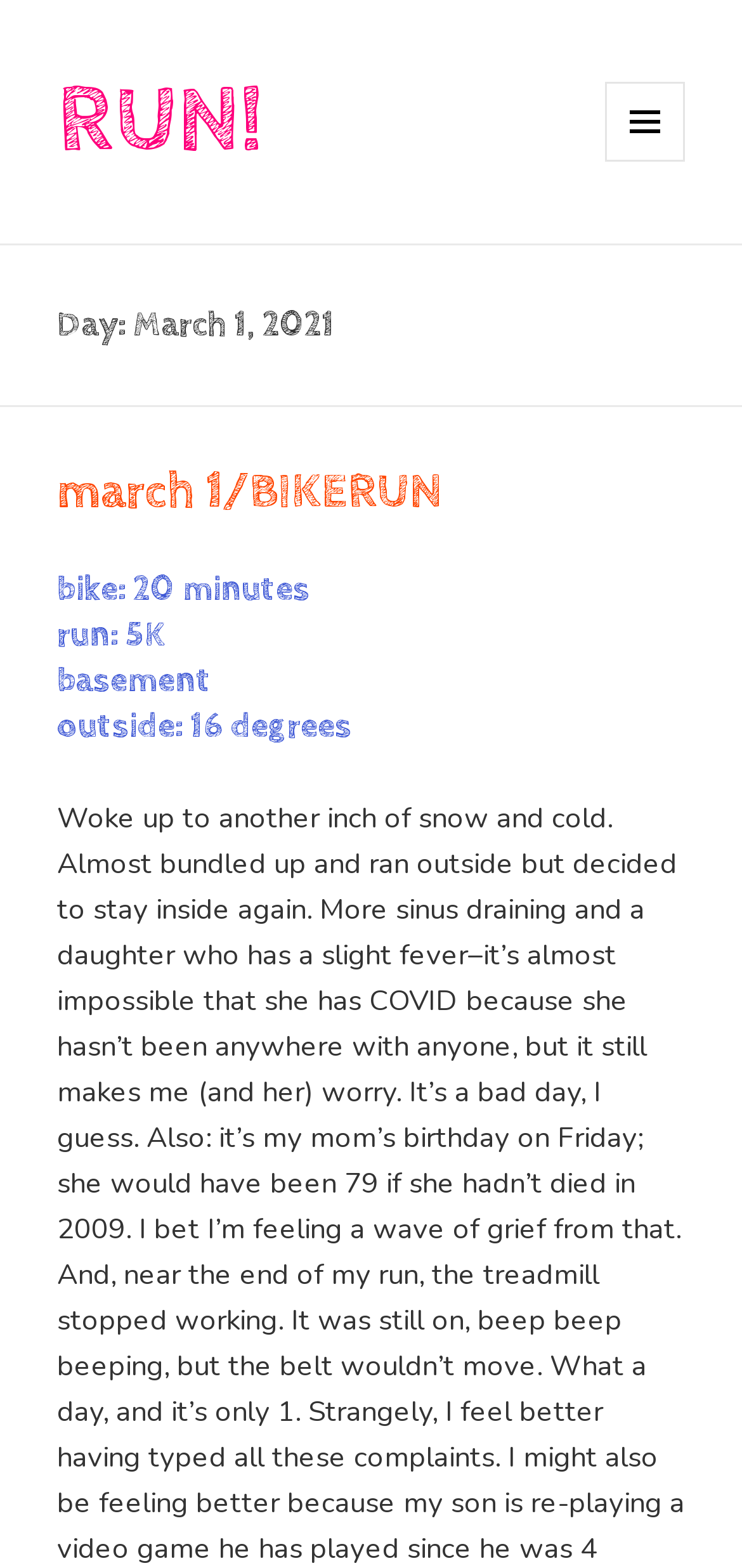What is the date of the activity?
Based on the image, respond with a single word or phrase.

March 1, 2021